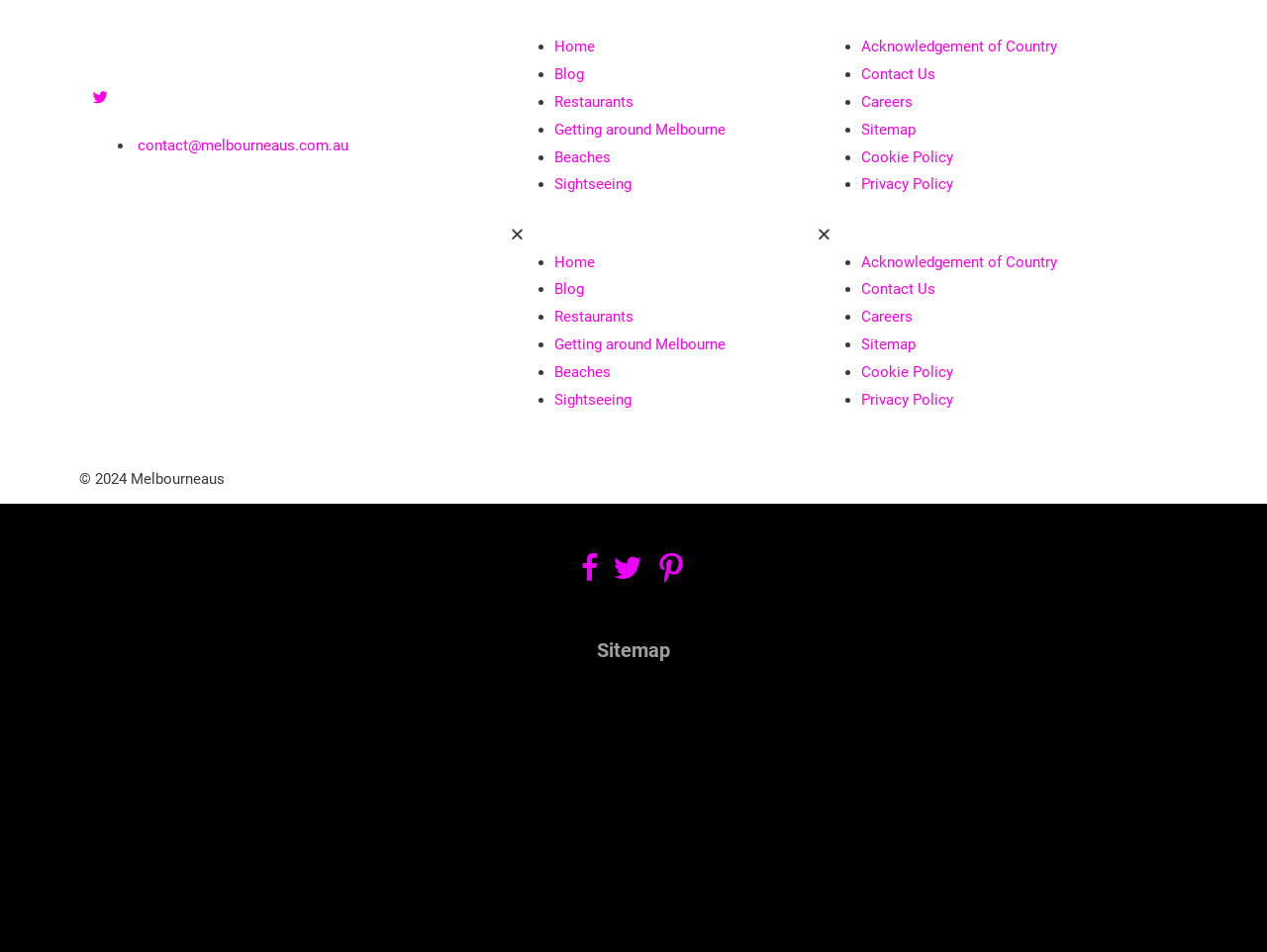What is the copyright year of the webpage?
Answer the question with as much detail as you can, using the image as a reference.

I found the copyright year by looking at the static text element with the text '© 2024 Melbourneaus' which is located at the bottom left of the webpage.